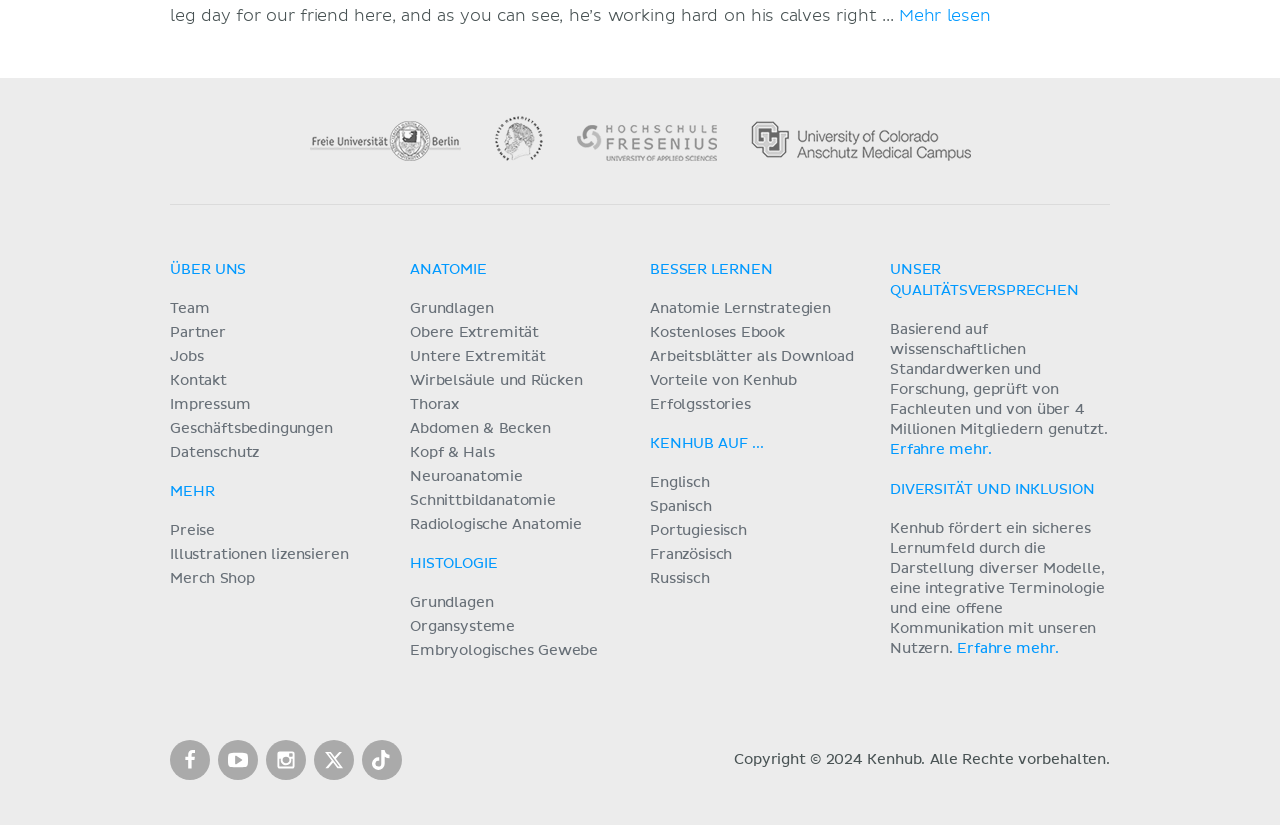Using the webpage screenshot, locate the HTML element that fits the following description and provide its bounding box: "Kopf & Hals".

[0.32, 0.54, 0.386, 0.557]